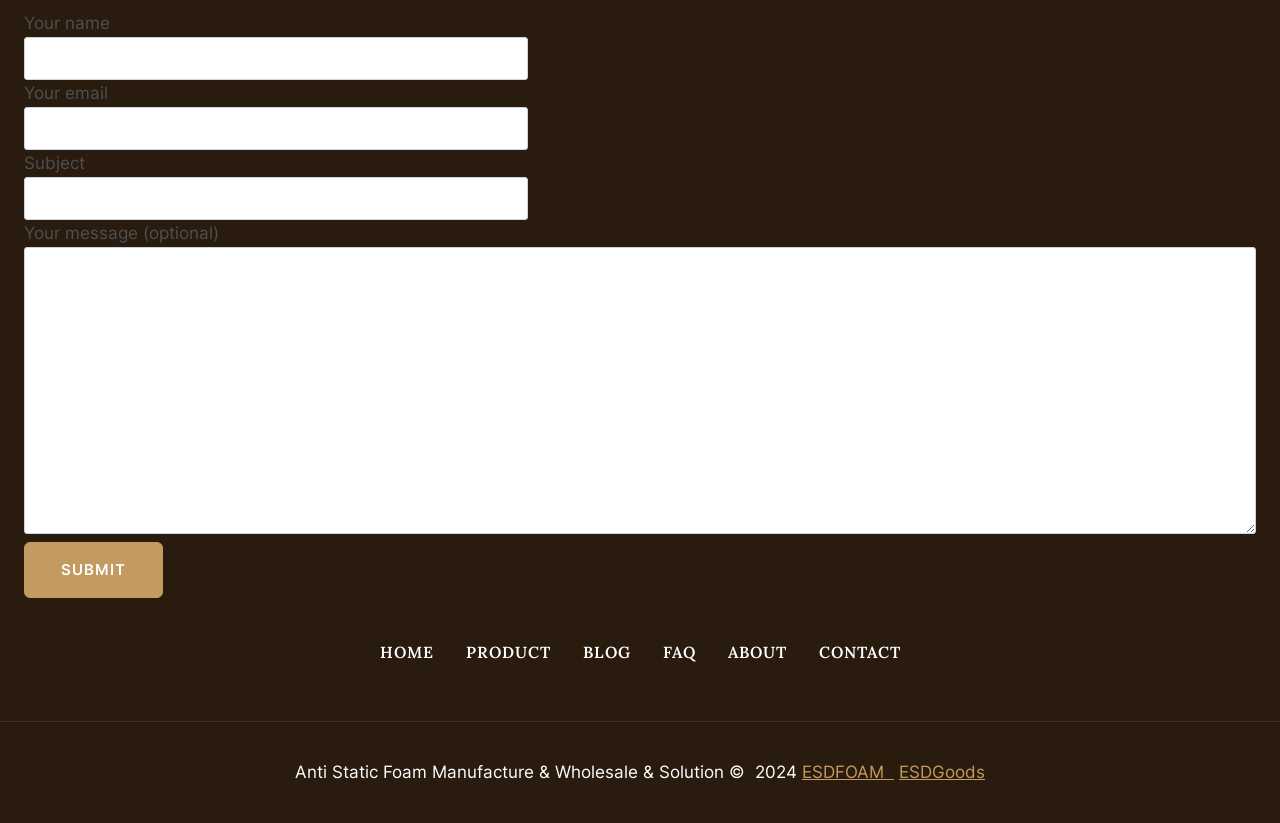Answer in one word or a short phrase: 
What is the copyright year mentioned on the webpage?

2024